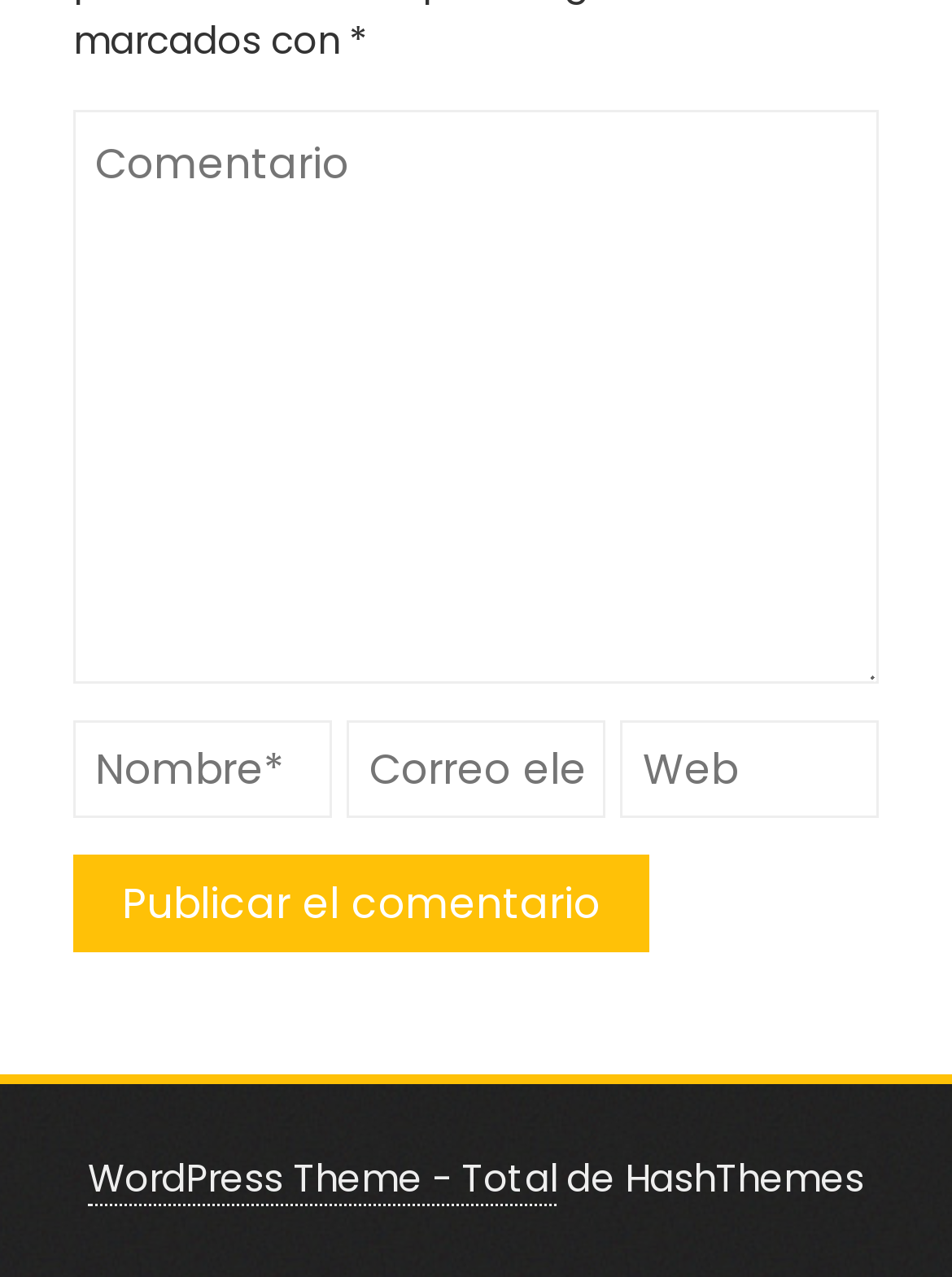Provide a brief response in the form of a single word or phrase:
How many textboxes are there?

4